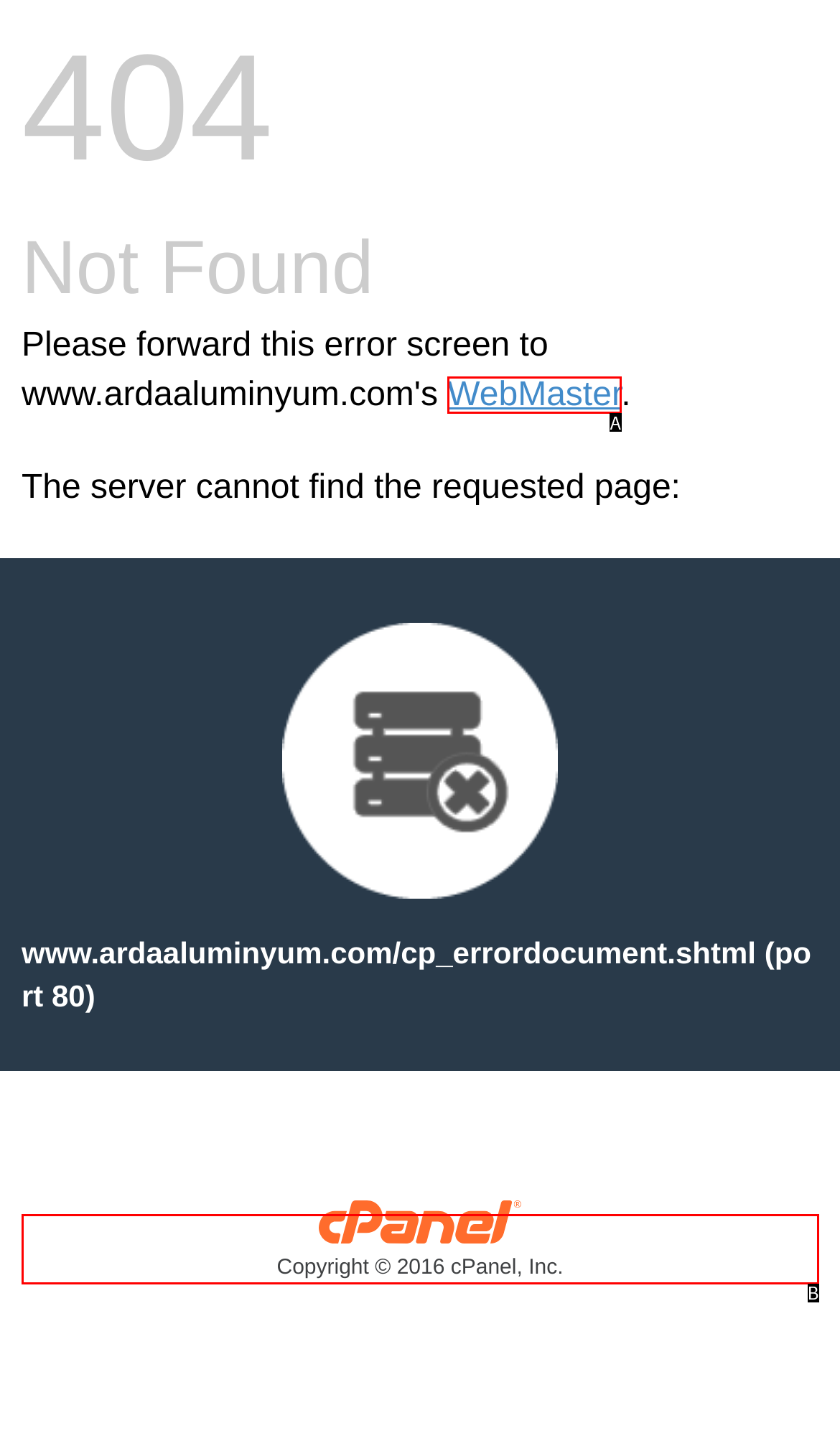Which HTML element fits the description: Copyright © 2016 cPanel, Inc.? Respond with the letter of the appropriate option directly.

B